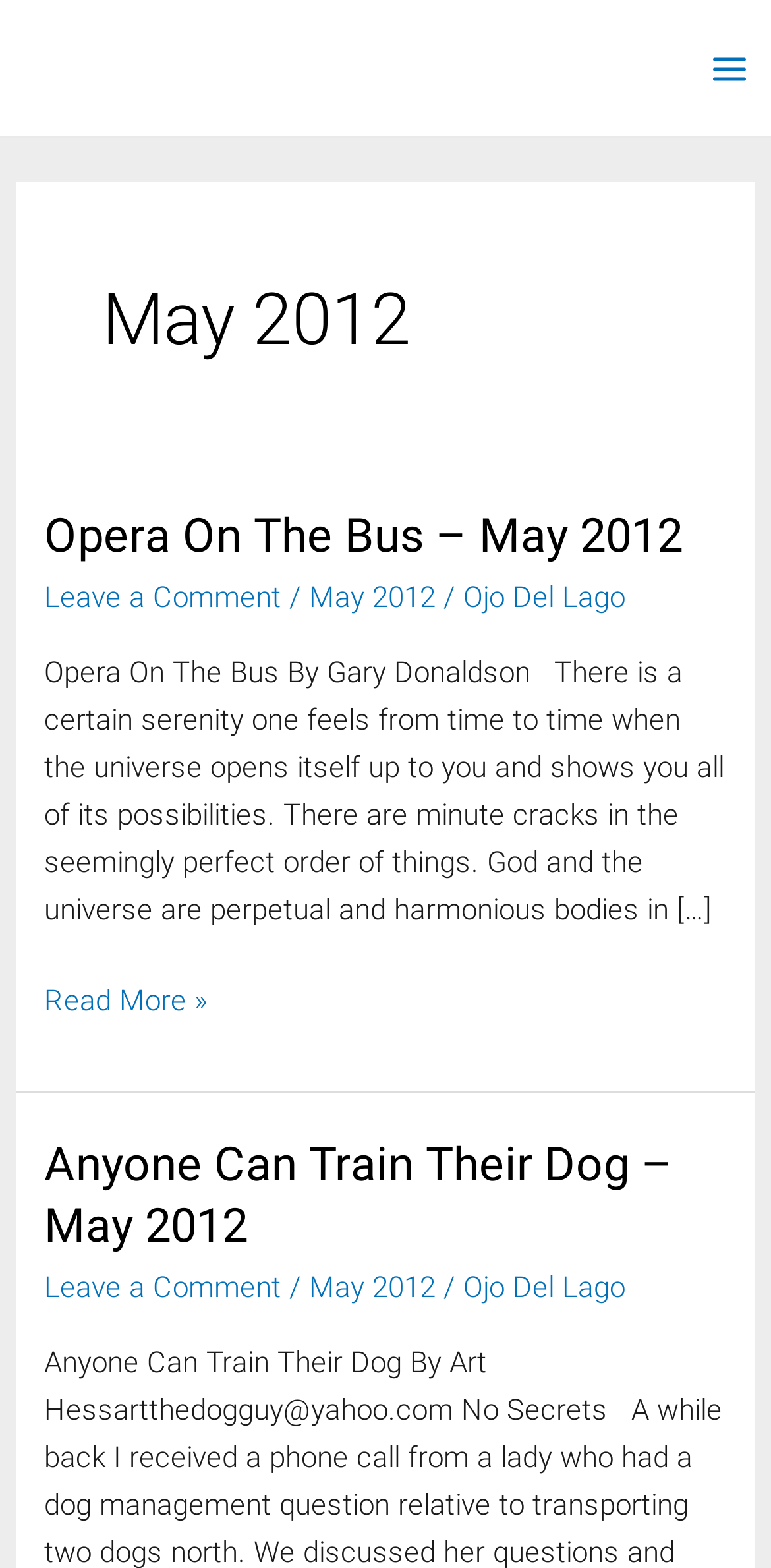Kindly determine the bounding box coordinates for the clickable area to achieve the given instruction: "Leave a comment on the article Anyone Can Train Their Dog – May 2012".

[0.058, 0.809, 0.365, 0.832]